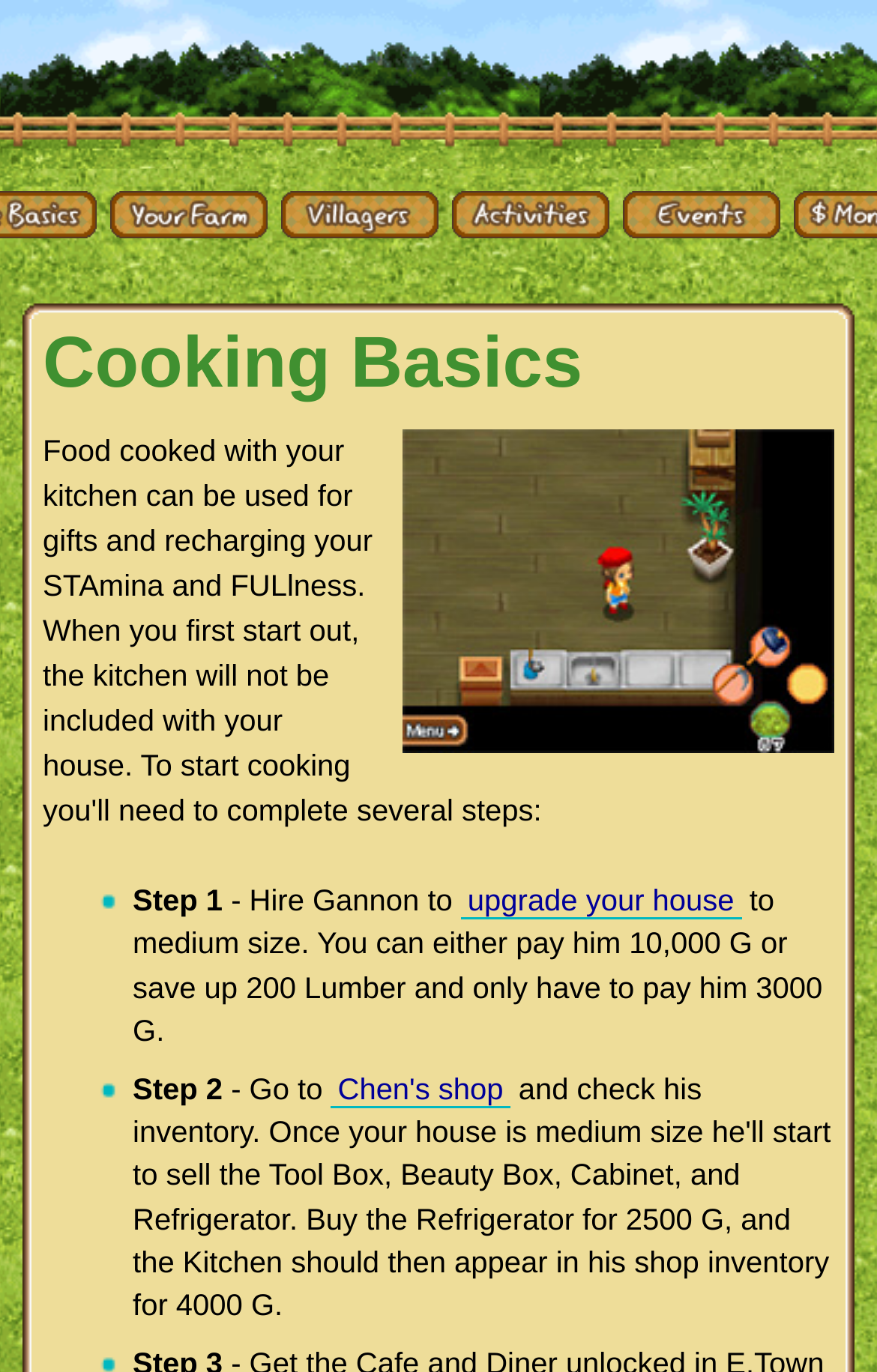Explain the webpage's design and content in an elaborate manner.

The webpage is about cooking basics in the context of the game "Harvest Moon Island of Happiness". At the top, there are four links: "Your Farm", "Villagers", "Activities", and "Events", which are evenly spaced and take up about half of the screen width. Below these links, there is a heading that reads "Cooking Basics", which spans almost the entire screen width. 

To the right of the heading, there is an image of a kitchen, which takes up about half of the screen height. Below the heading, there are two steps to follow, each consisting of a list marker, a step number, and a brief description. The first step is to hire Gannon to upgrade the house to medium size, with two payment options. The second step is to go to Chen's shop. Each step has a link to relevant information, such as "upgrade your house" and "Chen's shop". The text is organized in a clear and concise manner, making it easy to follow the instructions.